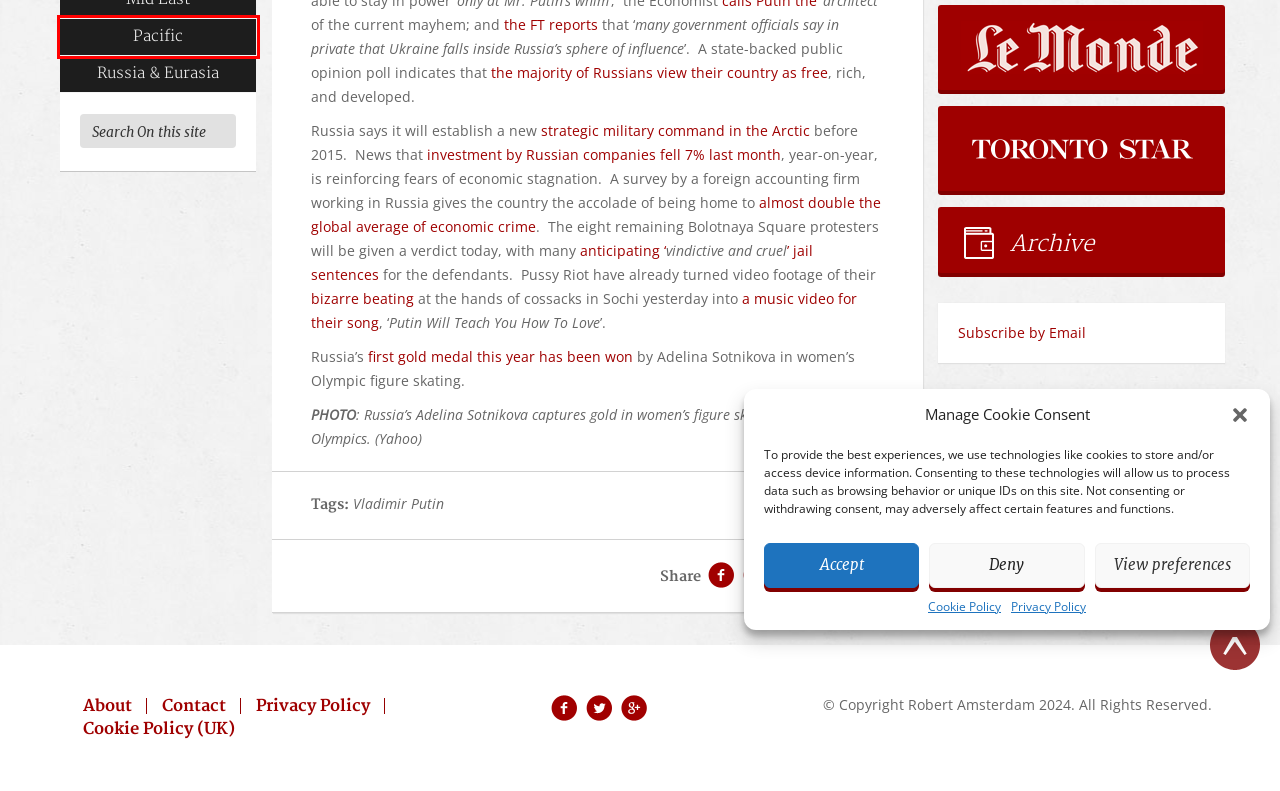Please examine the screenshot provided, which contains a red bounding box around a UI element. Select the webpage description that most accurately describes the new page displayed after clicking the highlighted element. Here are the candidates:
A. Asia - Robert Amsterdam
B. Russian Economic Troubles Deepen Amid Investment Slump - 20.02.2014, Sputnik International
C. Archive - Robert Amsterdam
D. Pacific - Robert Amsterdam
E. Russia rattles sabre over fate of Crimea
F. Robert Amsterdam
G. Russians Consider Their Country Free, Developed, Rich – Poll - 20.02.2014, Sputnik International
H. Russia & Eurasia - Robert Amsterdam

D